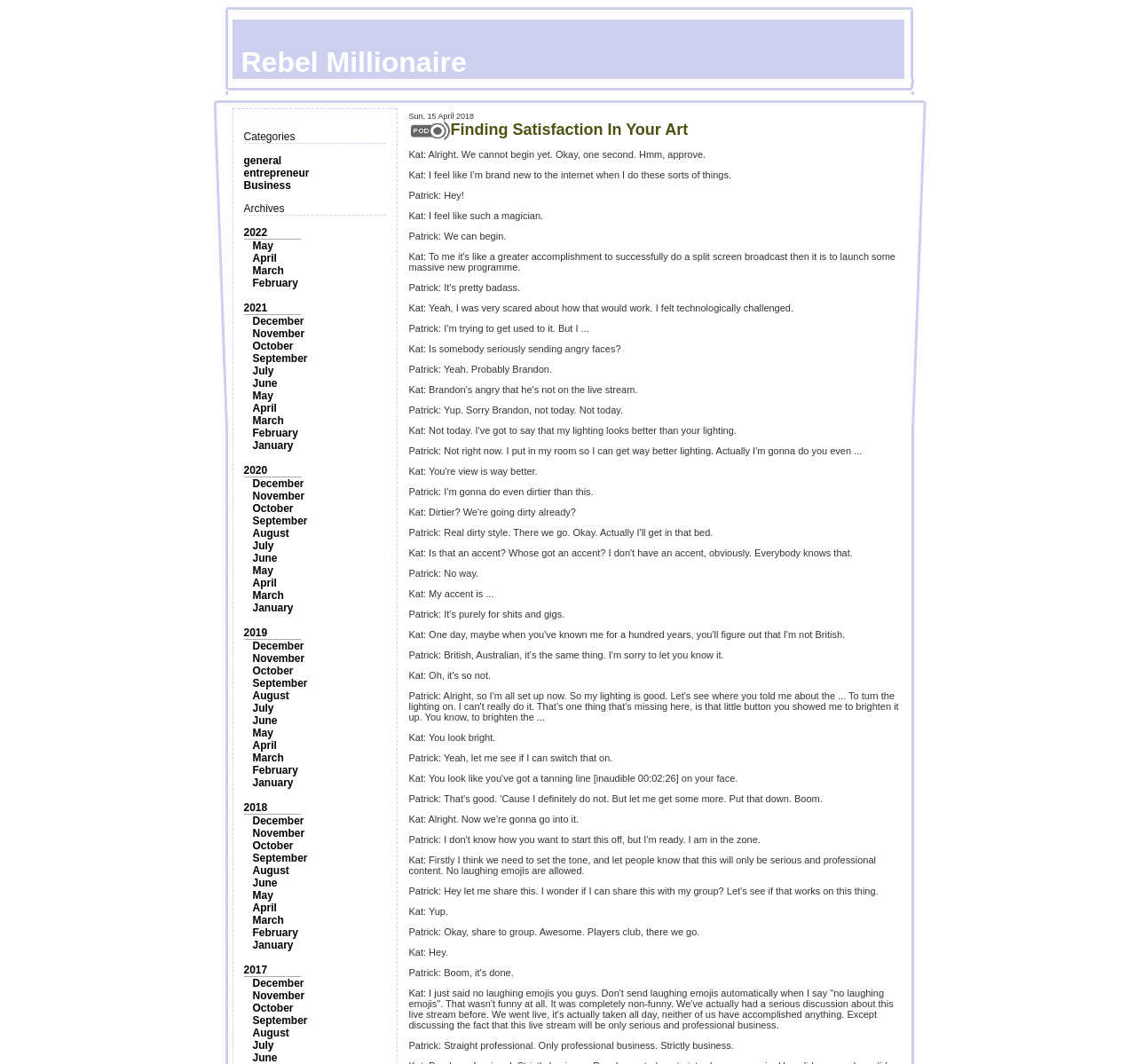Offer an in-depth caption of the entire webpage.

This webpage is about "Rebel Millionaire: Finding Satisfaction In Your Art". At the top, there is a small image. Below the image, there are categories listed, including "general", "entrepreneur", and "Business". Next to the categories, there is an "Archives" section, which contains links to different years and months, ranging from 2017 to 2022.

On the right side of the page, there is a large image. Below the image, there is a title "Finding Satisfaction In Your Art" with a link. Under the title, there is a conversation between two people, Kat and Patrick, discussing their experience with technology and interacting with someone named Brandon. The conversation is presented in a series of short paragraphs, with each speaker's name followed by their dialogue.